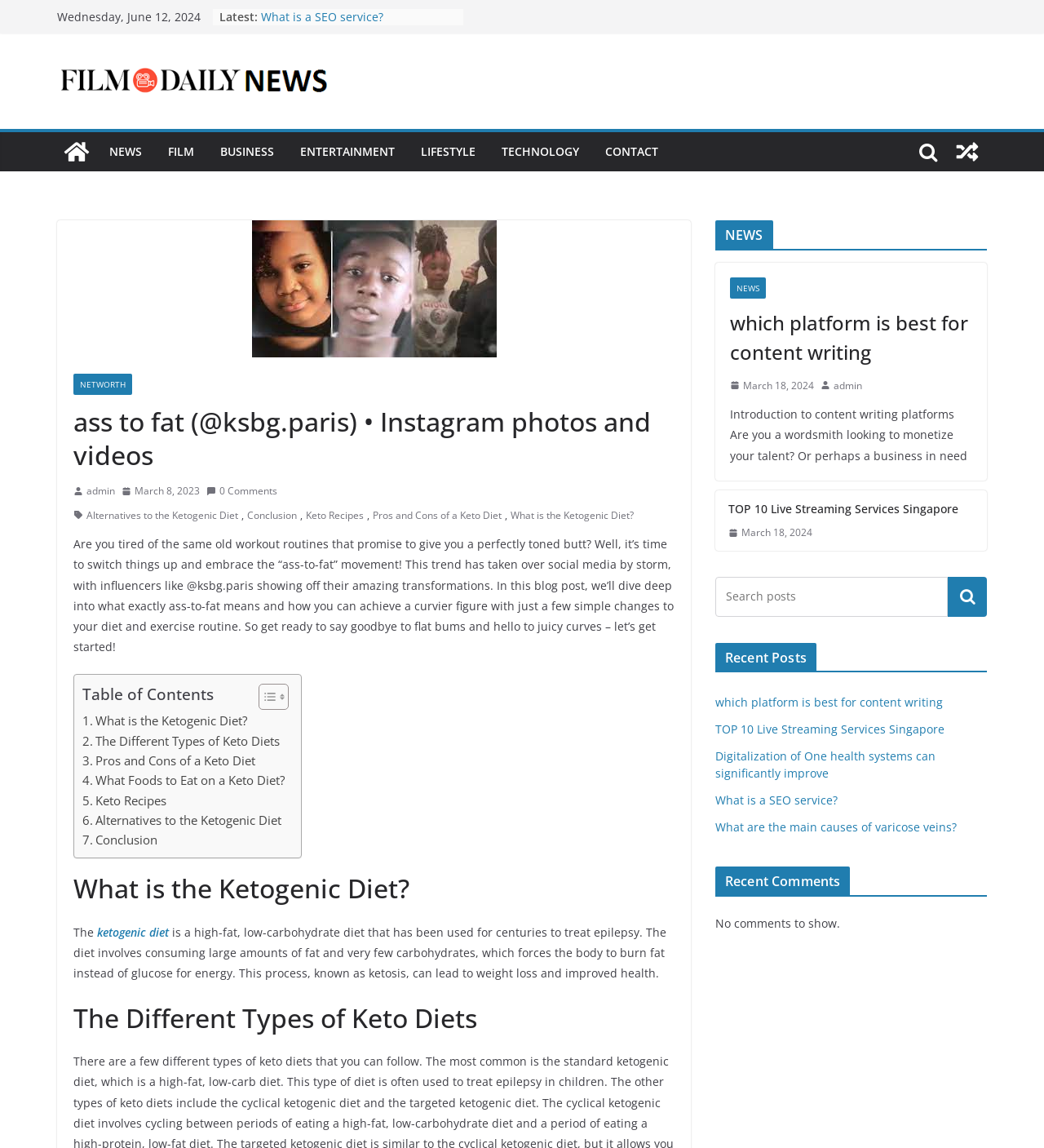Identify the bounding box coordinates of the region that needs to be clicked to carry out this instruction: "Toggle Table of Content". Provide these coordinates as four float numbers ranging from 0 to 1, i.e., [left, top, right, bottom].

[0.236, 0.595, 0.273, 0.619]